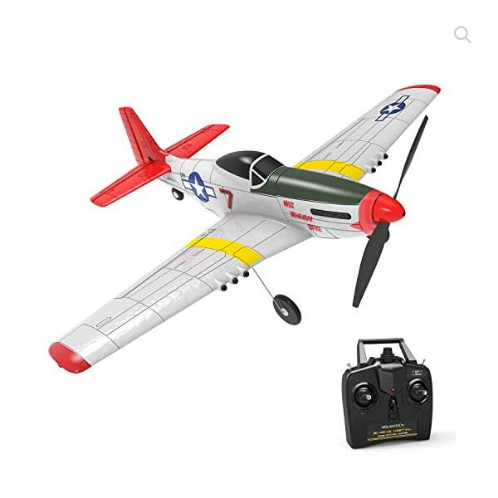Please provide a one-word or phrase answer to the question: 
What is the purpose of the Xpilot Stabilization System?

For beginners